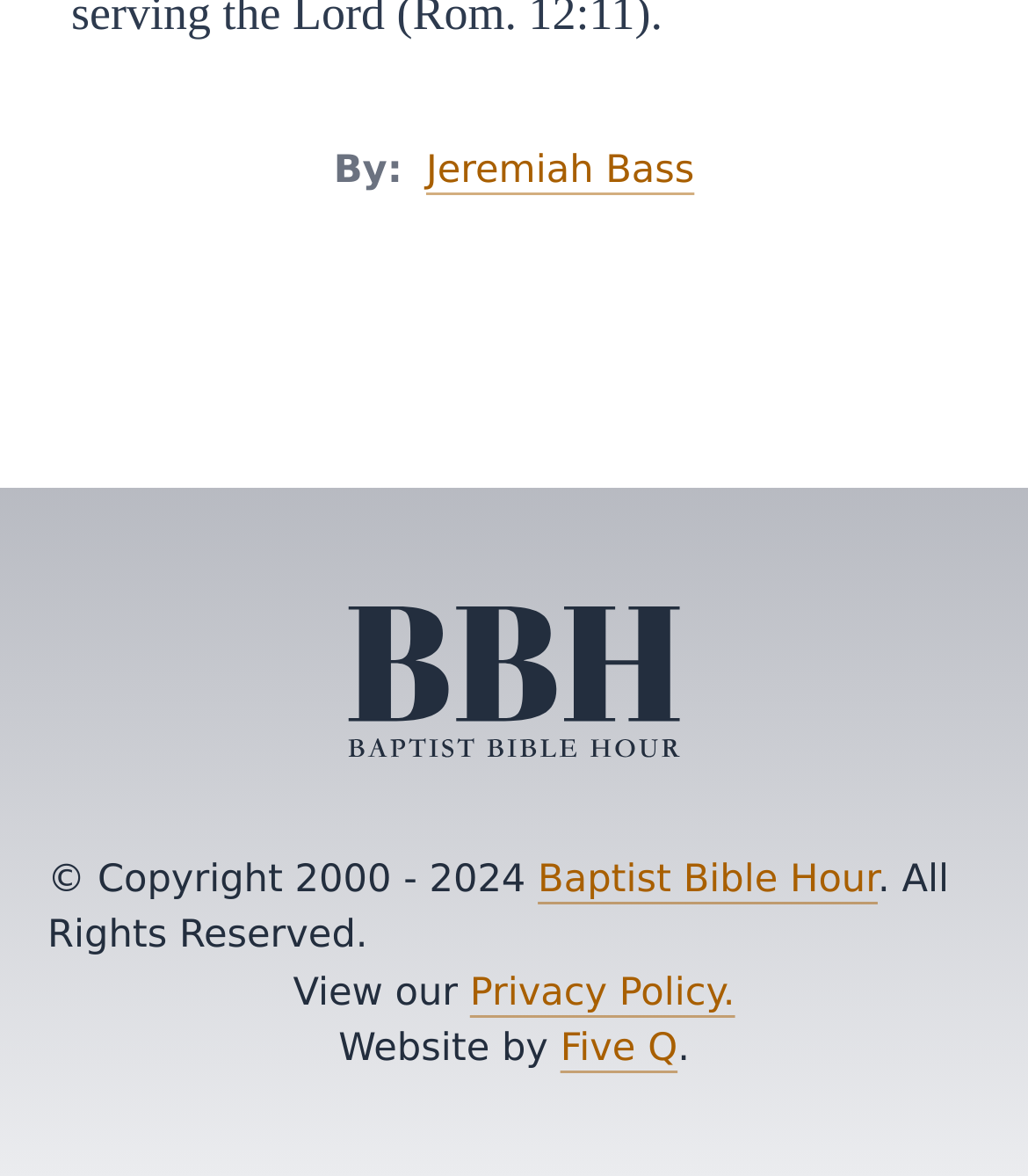What is the purpose of the link 'Privacy Policy'?
Examine the image and give a concise answer in one word or a short phrase.

To view privacy policy